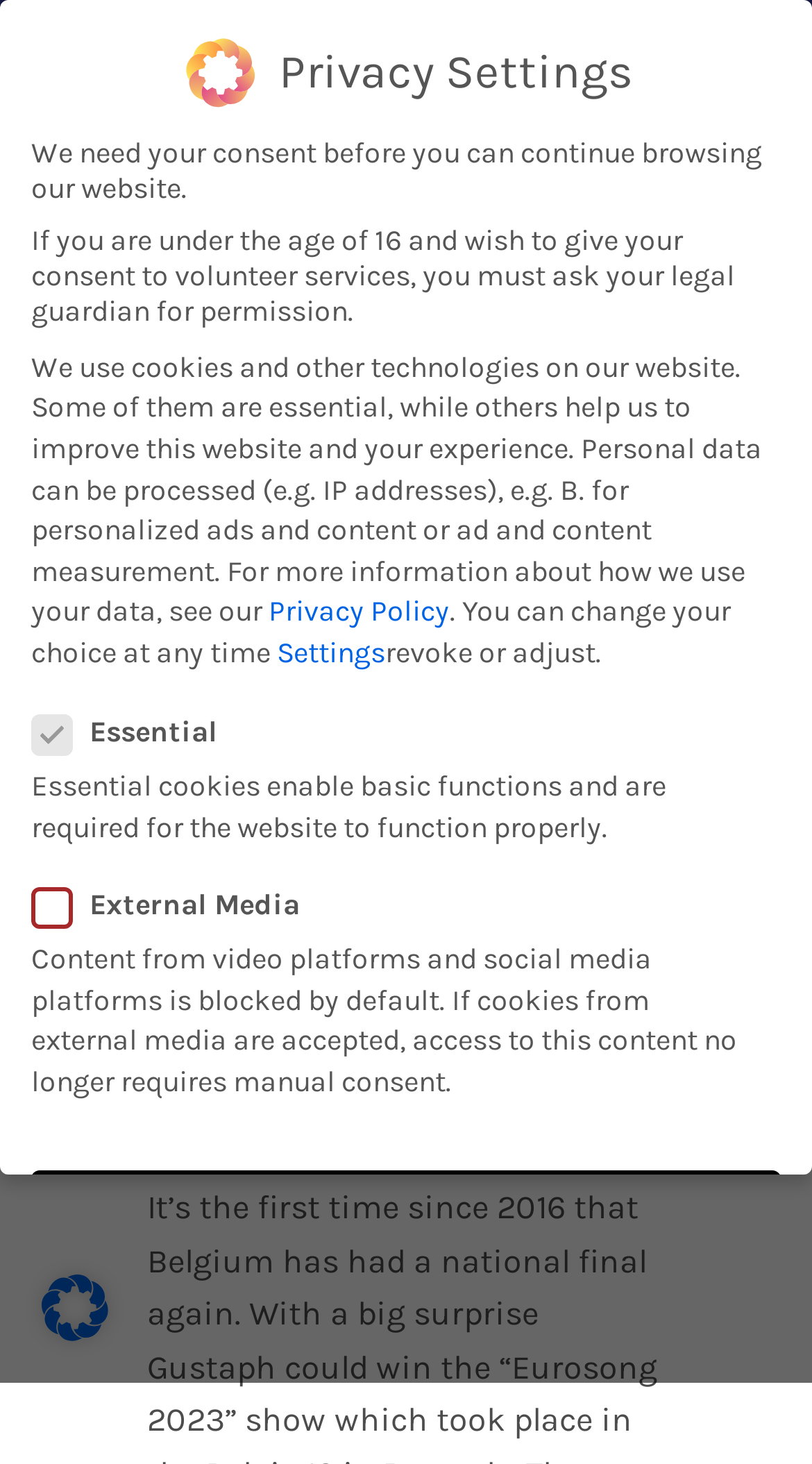Could you locate the bounding box coordinates for the section that should be clicked to accomplish this task: "Open the video gallery".

[0.0, 0.381, 1.0, 0.474]